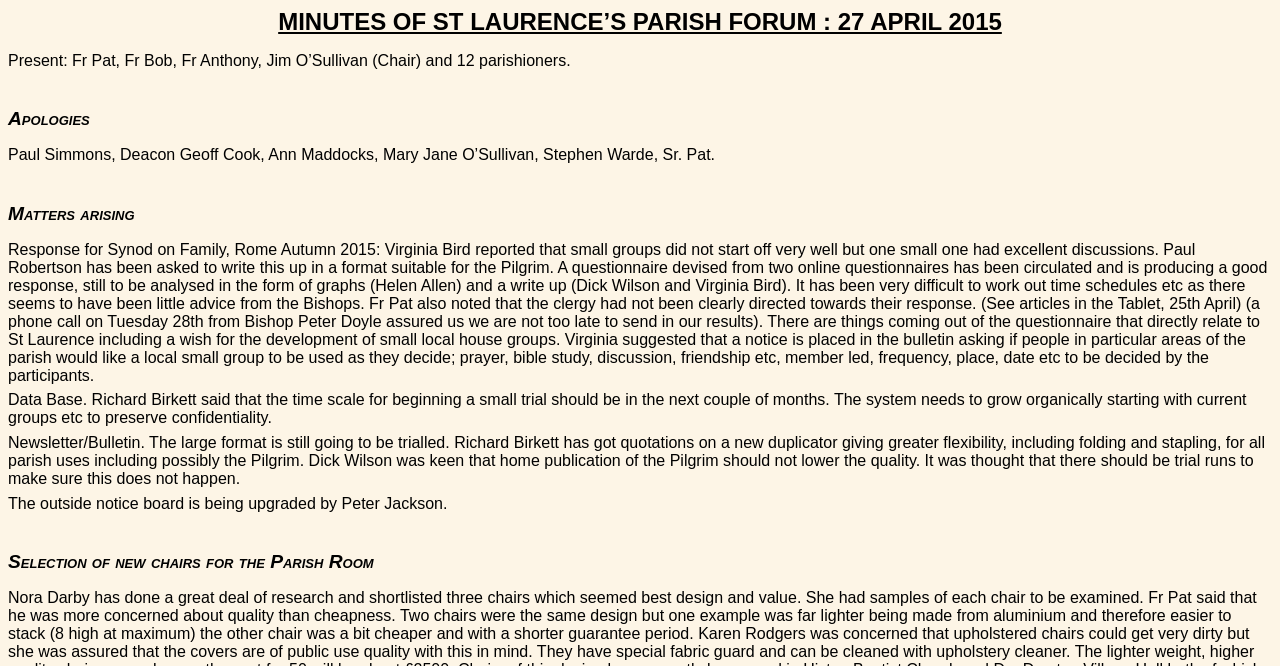Create an elaborate caption that covers all aspects of the webpage.

The webpage appears to be the minutes of a parish forum meeting held on April 27, 2015, at St Laurence's Parish. At the top of the page, there is a heading that reads "MINUTES OF ST LAURENCE’S PARISH FORUM : 27 APRIL 2015". 

Below this heading, there is a paragraph of text that lists the attendees of the meeting, including Fr Pat, Fr Bob, Fr Anthony, Jim O'Sullivan, and 12 parishioners. 

Further down, there are several sections, each with its own heading. The first section is titled "Apologies" and lists the names of individuals who apologized for not attending the meeting. 

The next section is titled "Matters arising" and contains a lengthy paragraph discussing the response to the Synod on Family in Rome, including the circulation of a questionnaire and the analysis of its results. This section also mentions the development of small local house groups within the parish.

Below this, there are three more sections, each with its own heading. The first discusses the creation of a database, the second talks about the newsletter and bulletin, and the third mentions the upgrade of the outside notice board.

Finally, at the bottom of the page, there is a heading titled "Selection of new chairs for the Parish Room", but there is no accompanying text or description.